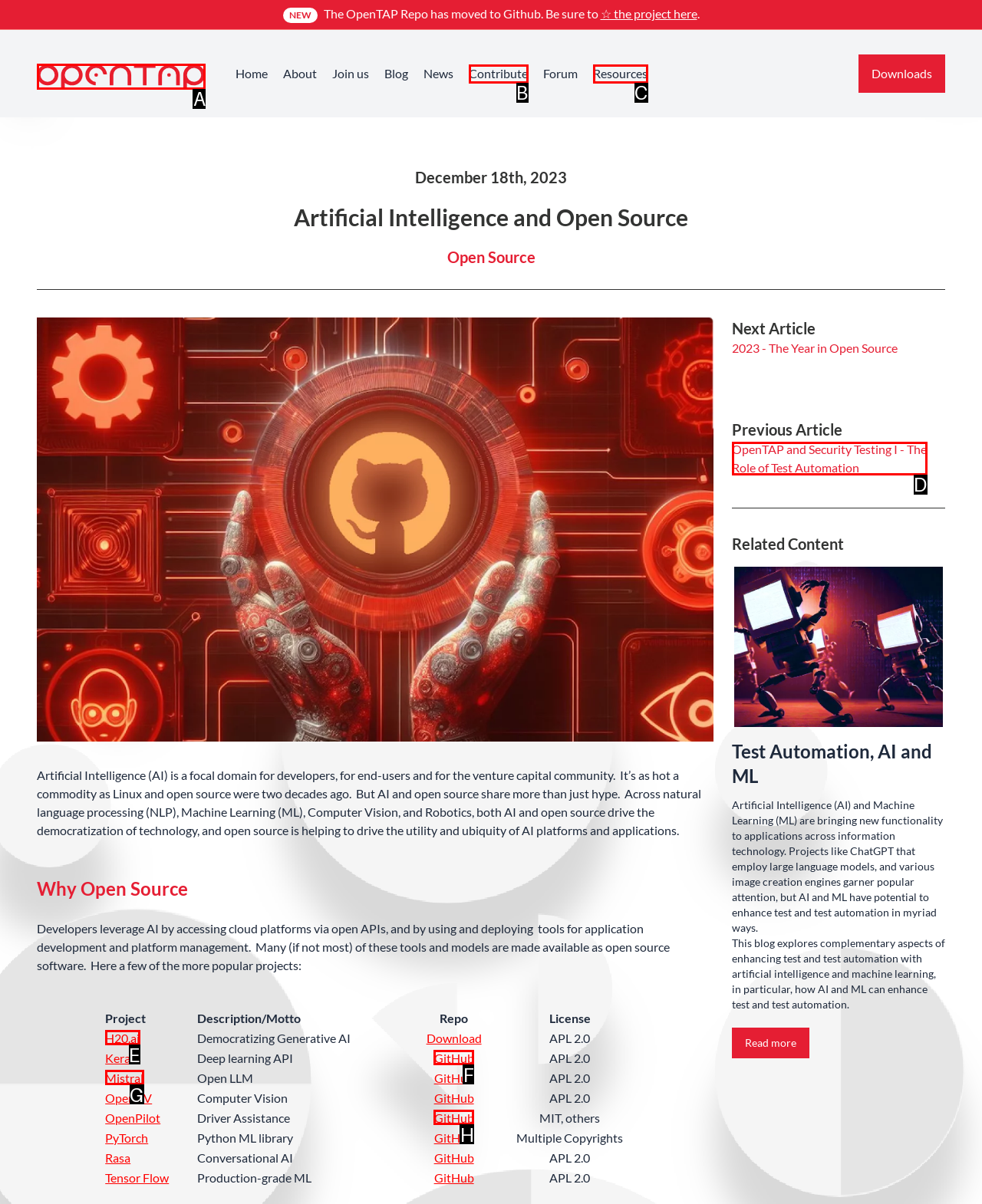From the given choices, which option should you click to complete this task: Click the 'OpenTAP Logo' link? Answer with the letter of the correct option.

A